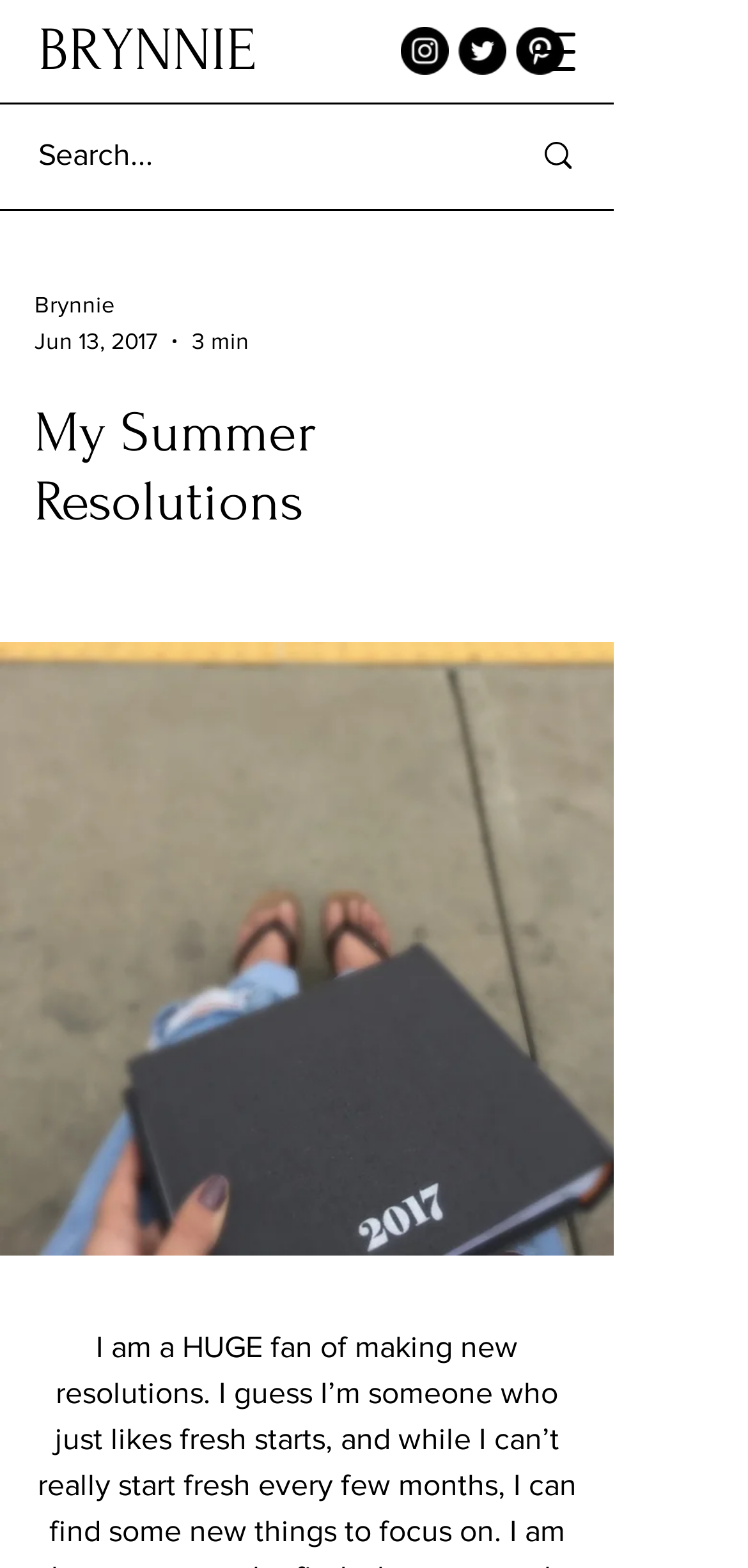Identify the headline of the webpage and generate its text content.

My Summer Resolutions